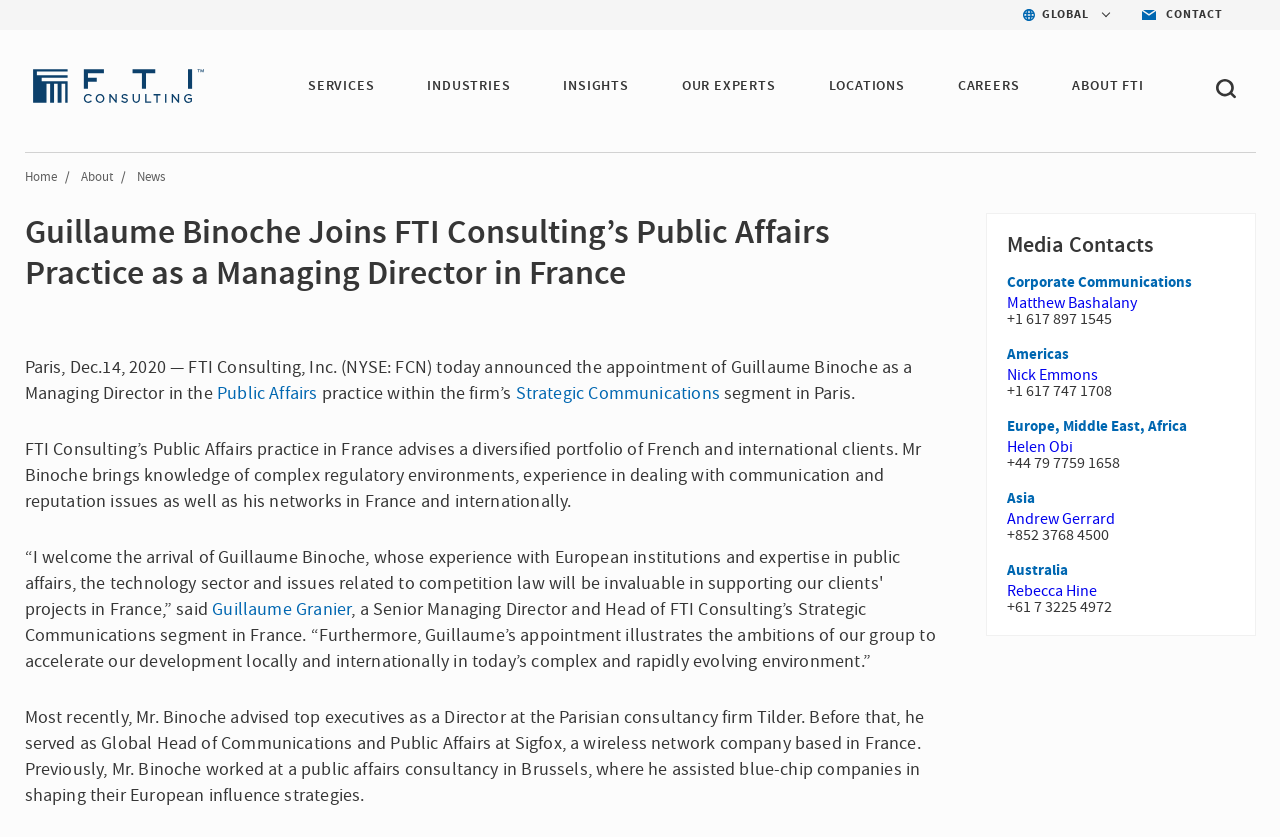Pinpoint the bounding box coordinates of the clickable area necessary to execute the following instruction: "Click the 'Guillaume Binoche' link". The coordinates should be given as four float numbers between 0 and 1, namely [left, top, right, bottom].

[0.019, 0.254, 0.732, 0.352]